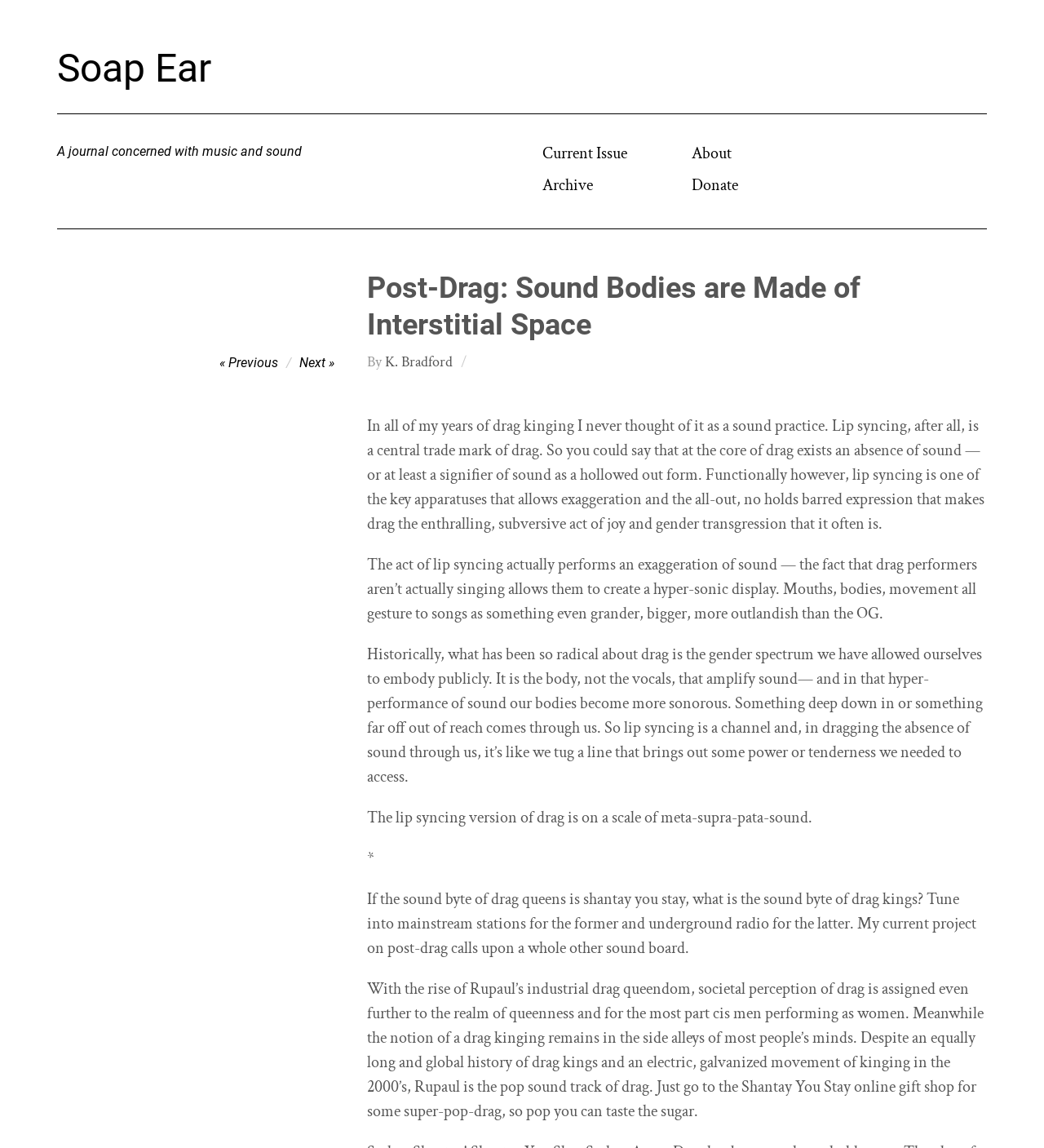Return the bounding box coordinates of the UI element that corresponds to this description: "About". The coordinates must be given as four float numbers in the range of 0 and 1, [left, top, right, bottom].

[0.656, 0.121, 0.798, 0.147]